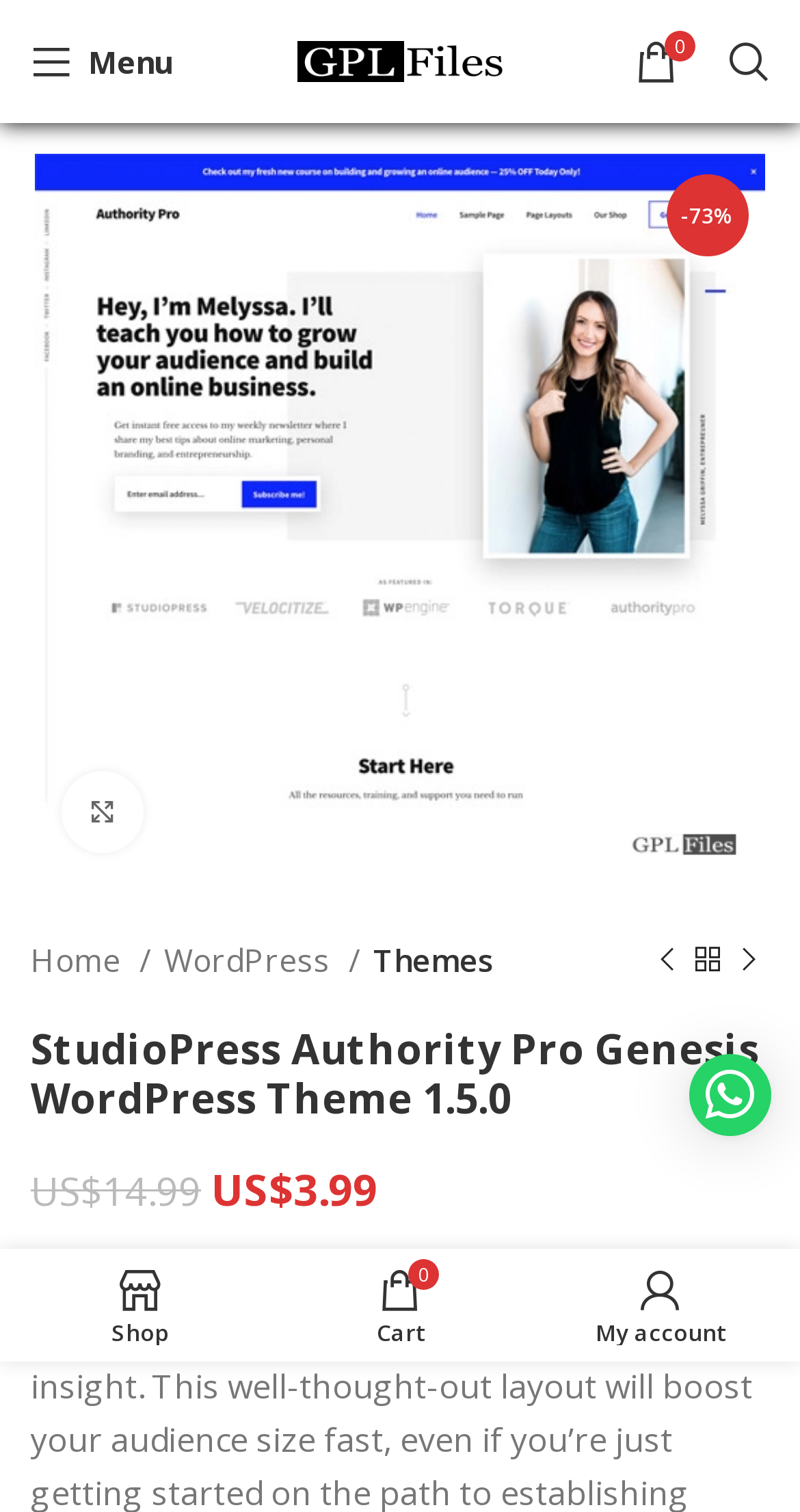Using the information in the image, give a comprehensive answer to the question: 
How many figures are in the main figure element?

The main figure element has two figures: one is the theme image and the other is the enlarge icon.